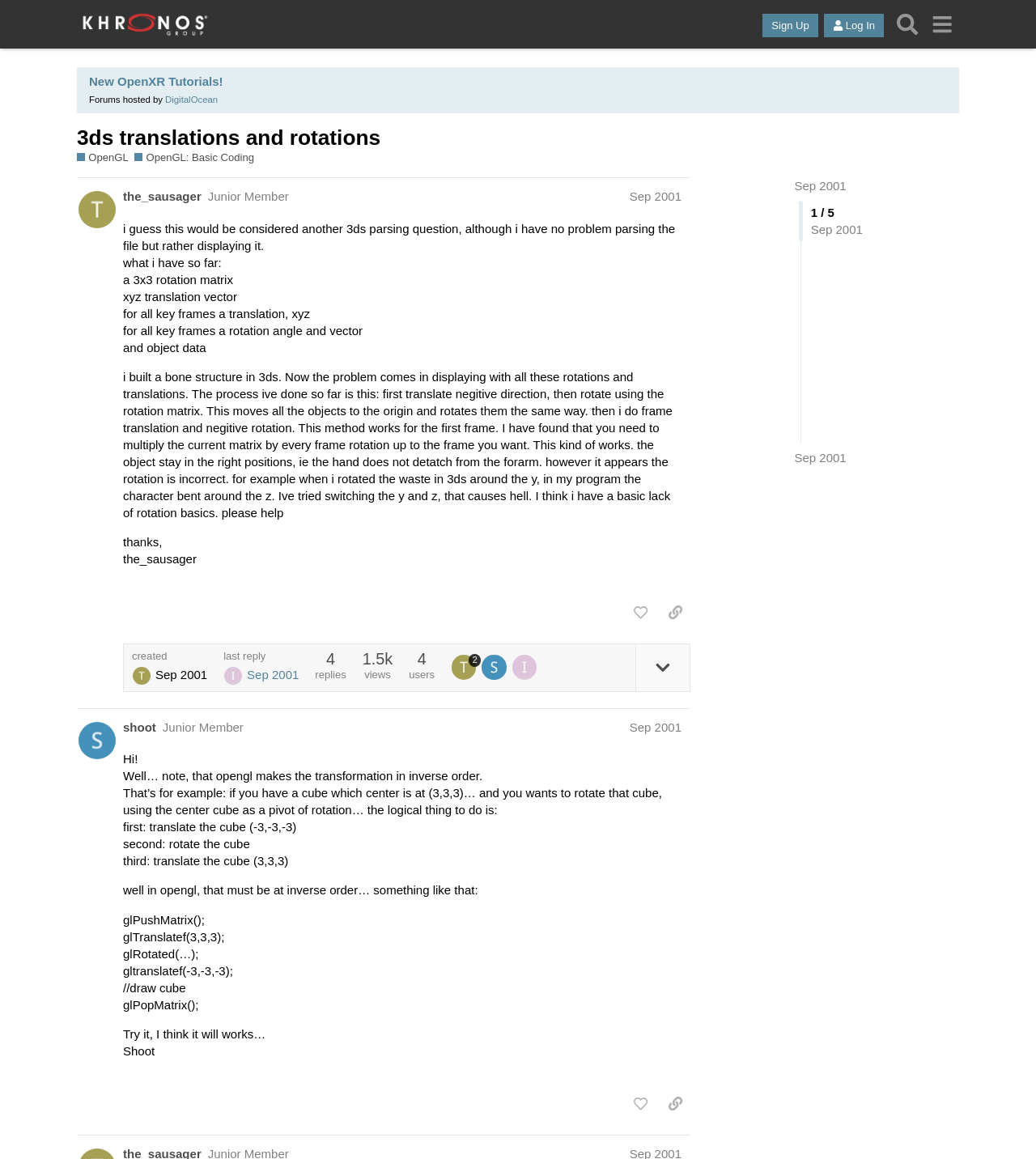What is the name of the forum?
Provide a concise answer using a single word or phrase based on the image.

Khronos Forums